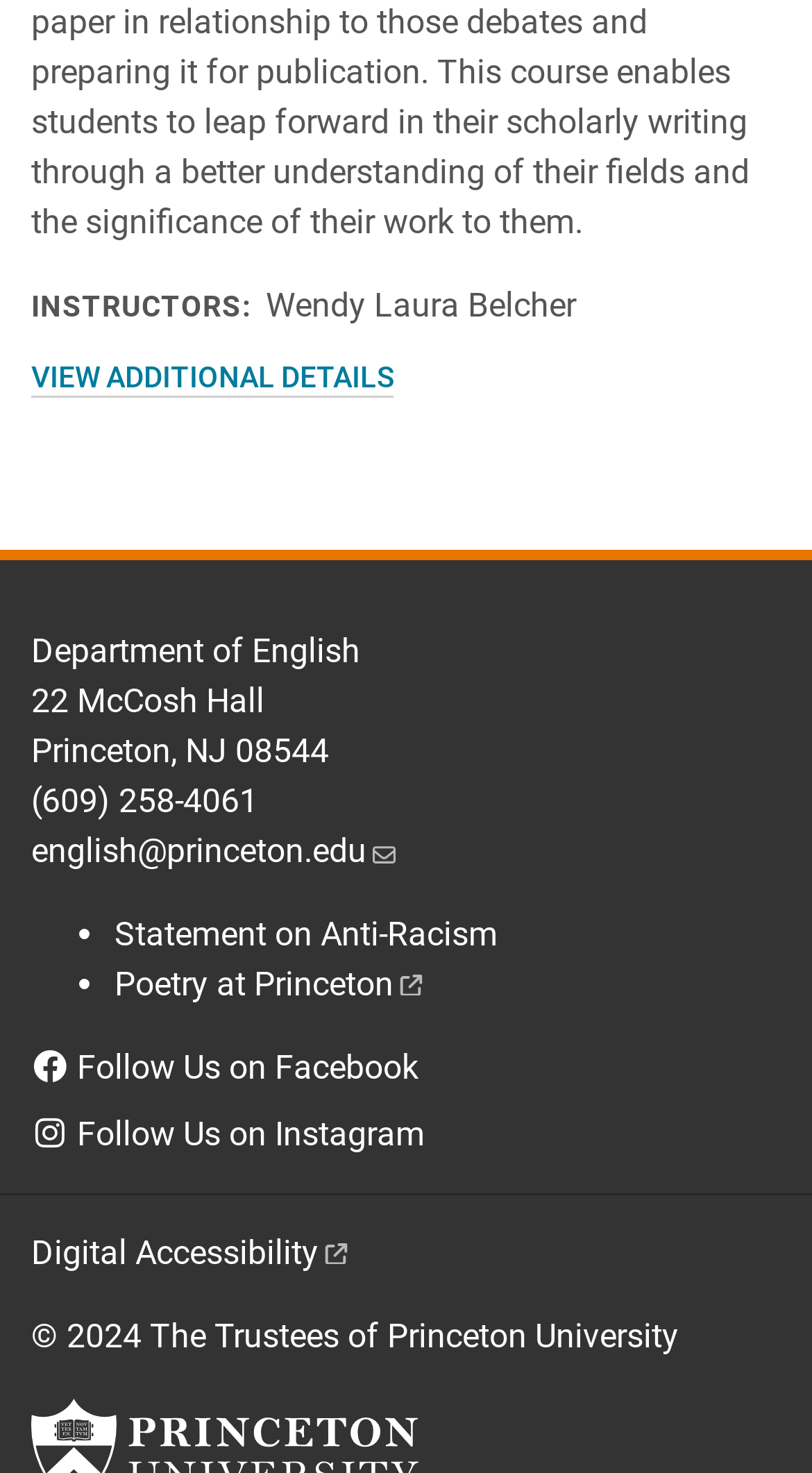Provide your answer in a single word or phrase: 
What is the name of the instructor?

Wendy Laura Belcher